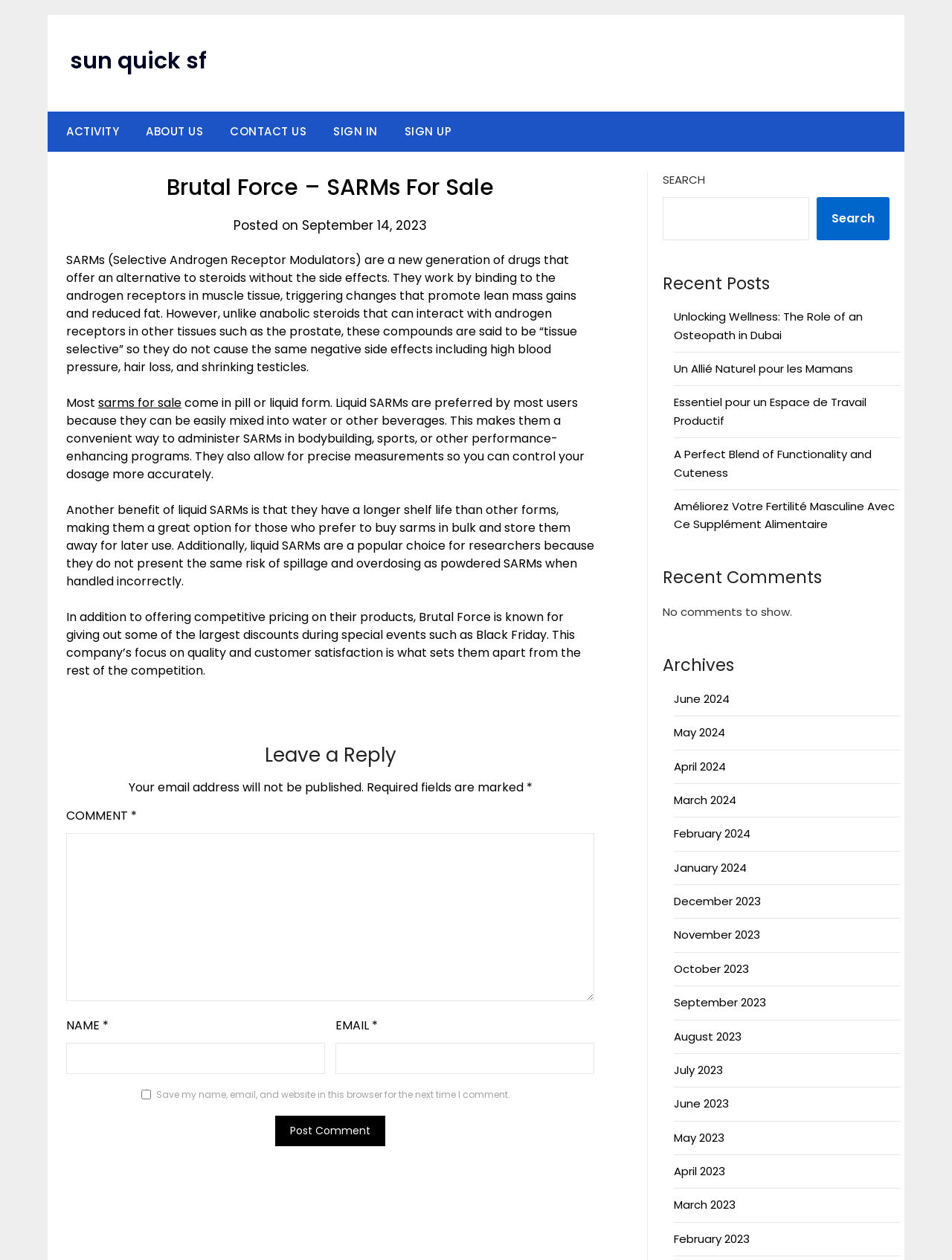What is the name of the company mentioned on this webpage?
Based on the image, answer the question with a single word or brief phrase.

Brutal Force